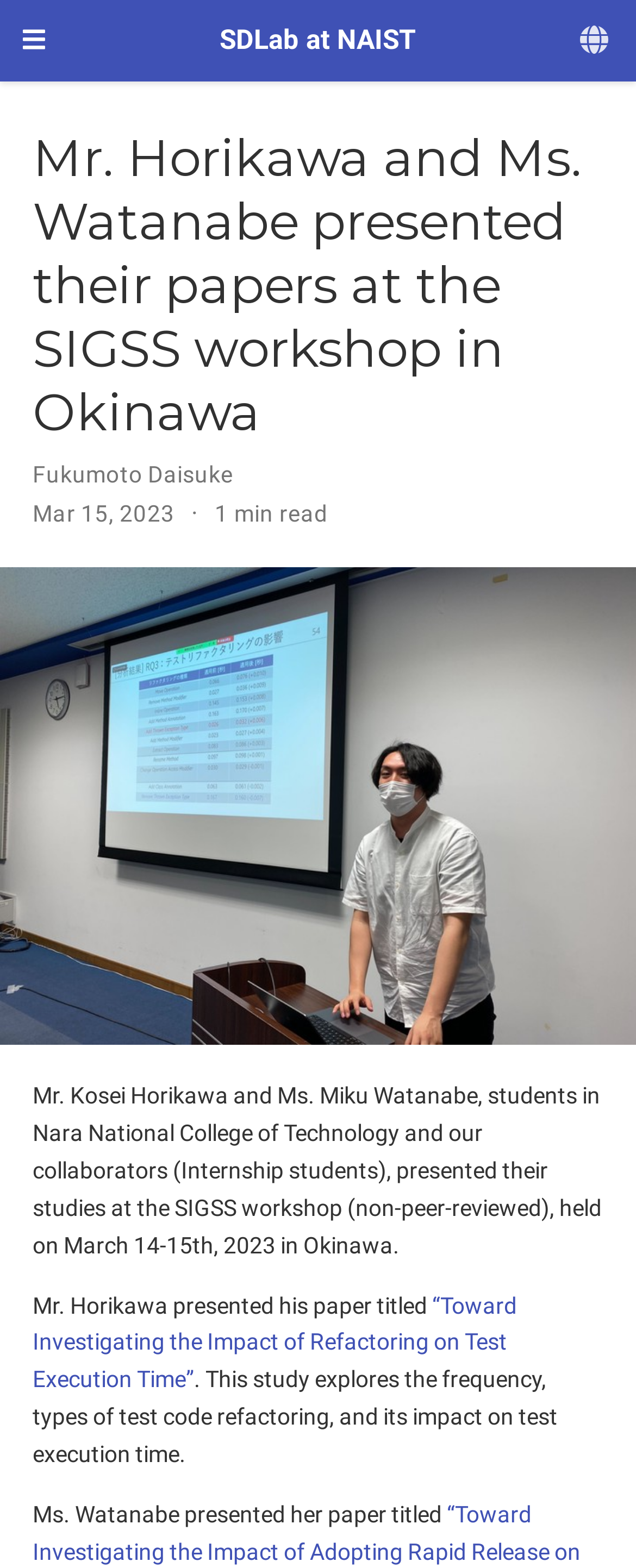Using the description "February 2023", locate and provide the bounding box of the UI element.

None